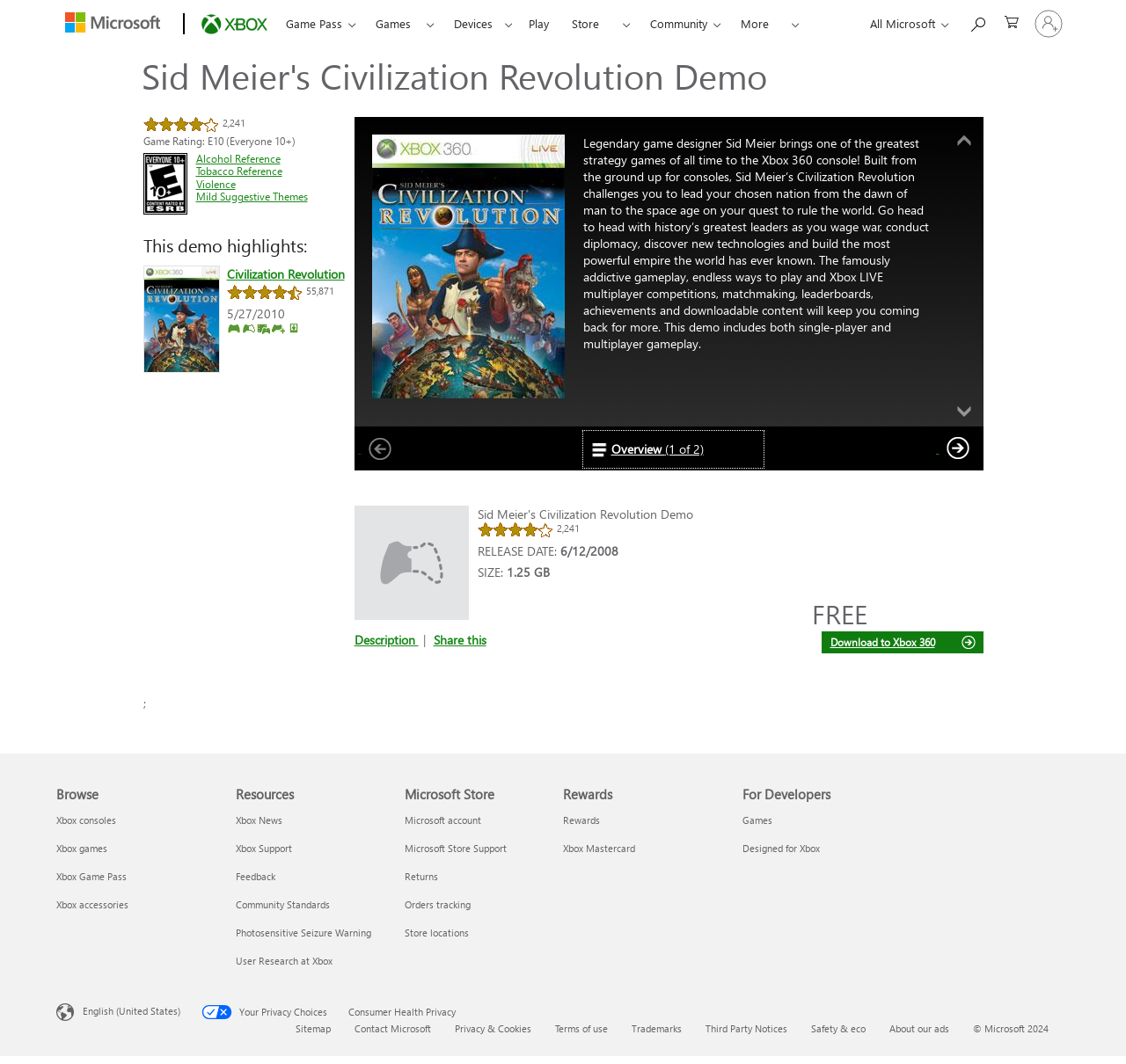Specify the bounding box coordinates of the area to click in order to follow the given instruction: "Click on the 'Game Pass' button."

[0.244, 0.001, 0.328, 0.043]